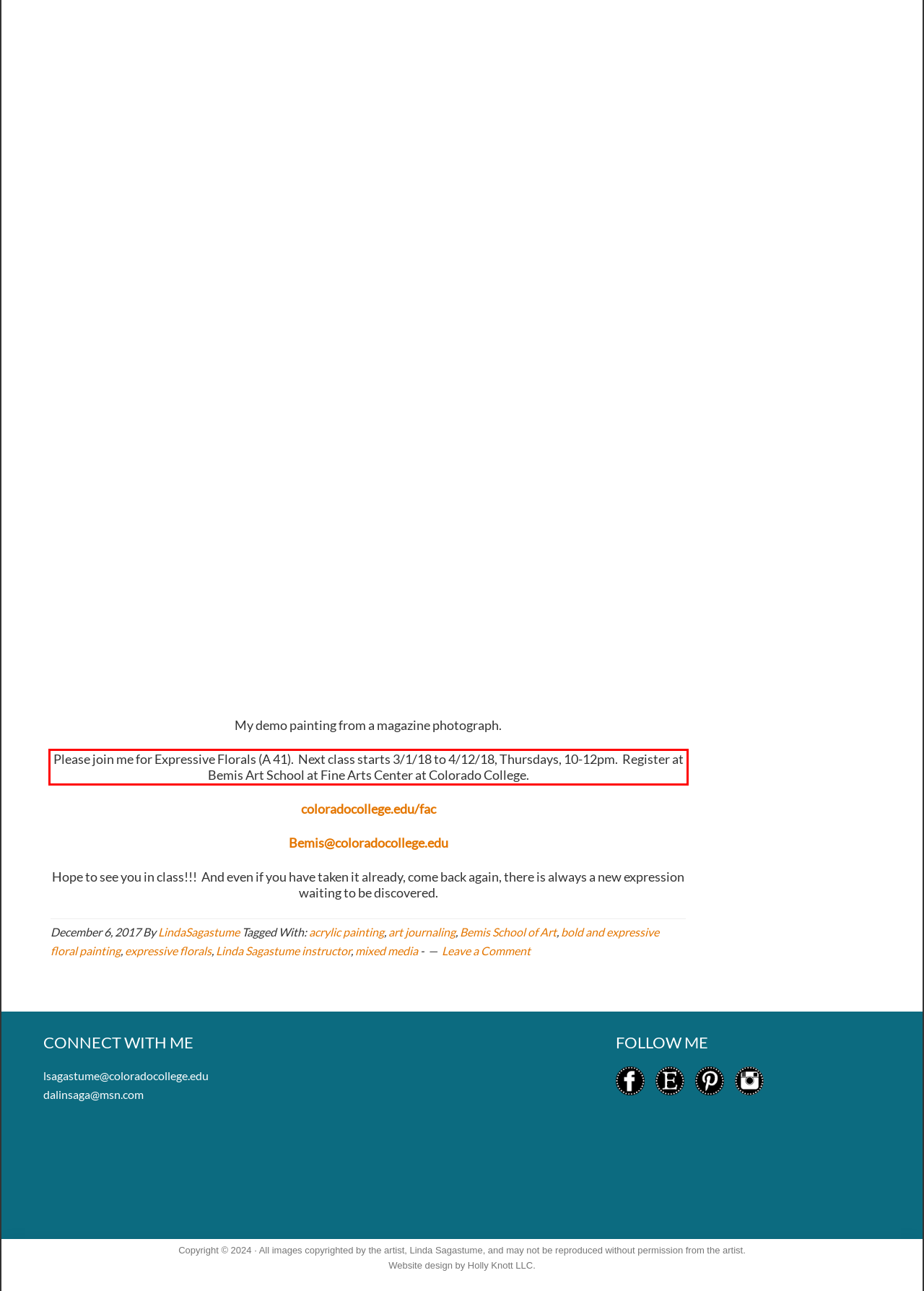Please take the screenshot of the webpage, find the red bounding box, and generate the text content that is within this red bounding box.

Please join me for Expressive Florals (A 41). Next class starts 3/1/18 to 4/12/18, Thursdays, 10-12pm. Register at Bemis Art School at Fine Arts Center at Colorado College.